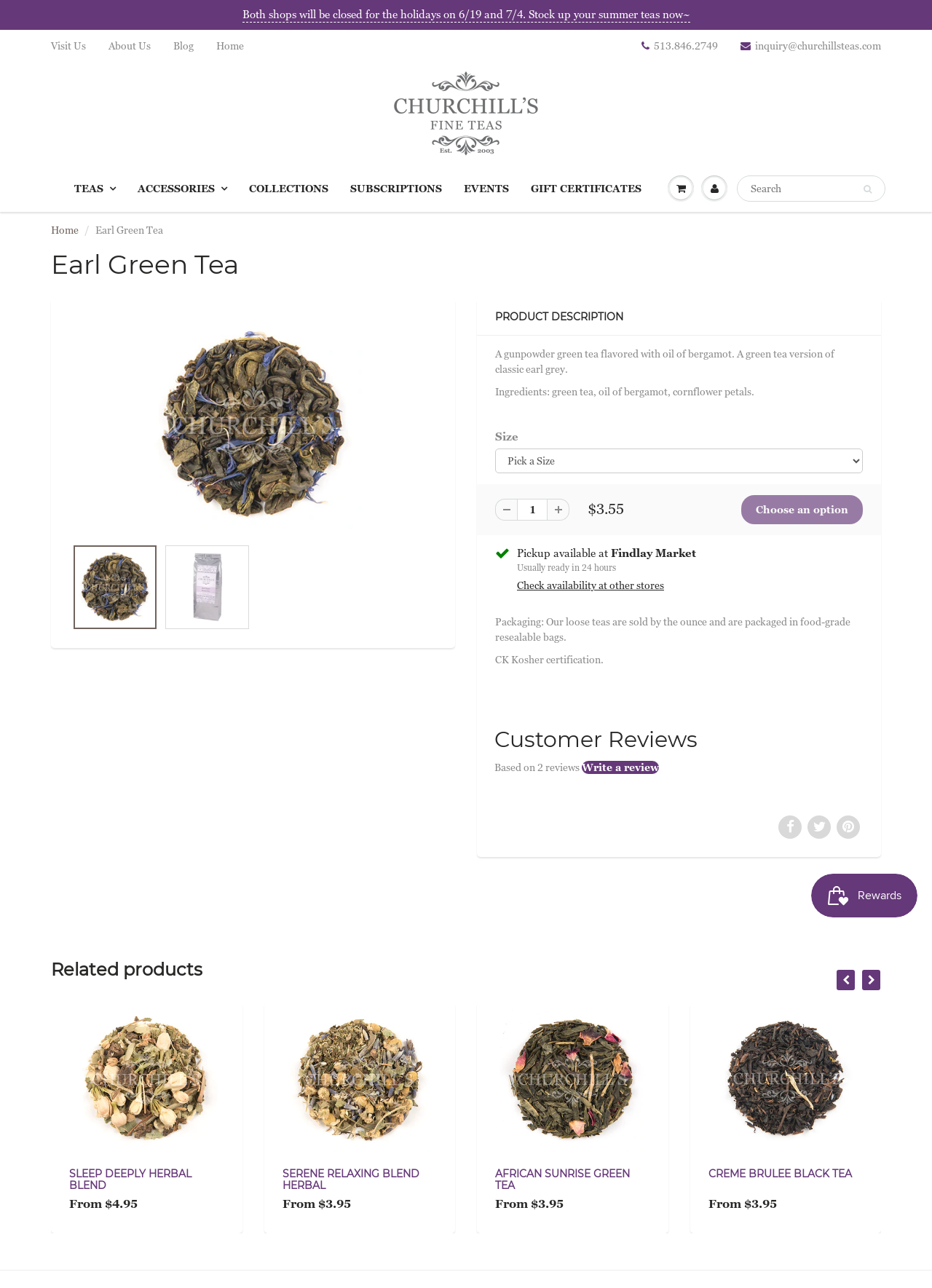Locate the bounding box coordinates of the area you need to click to fulfill this instruction: 'Write a review for the Earl Green Tea'. The coordinates must be in the form of four float numbers ranging from 0 to 1: [left, top, right, bottom].

[0.624, 0.591, 0.707, 0.601]